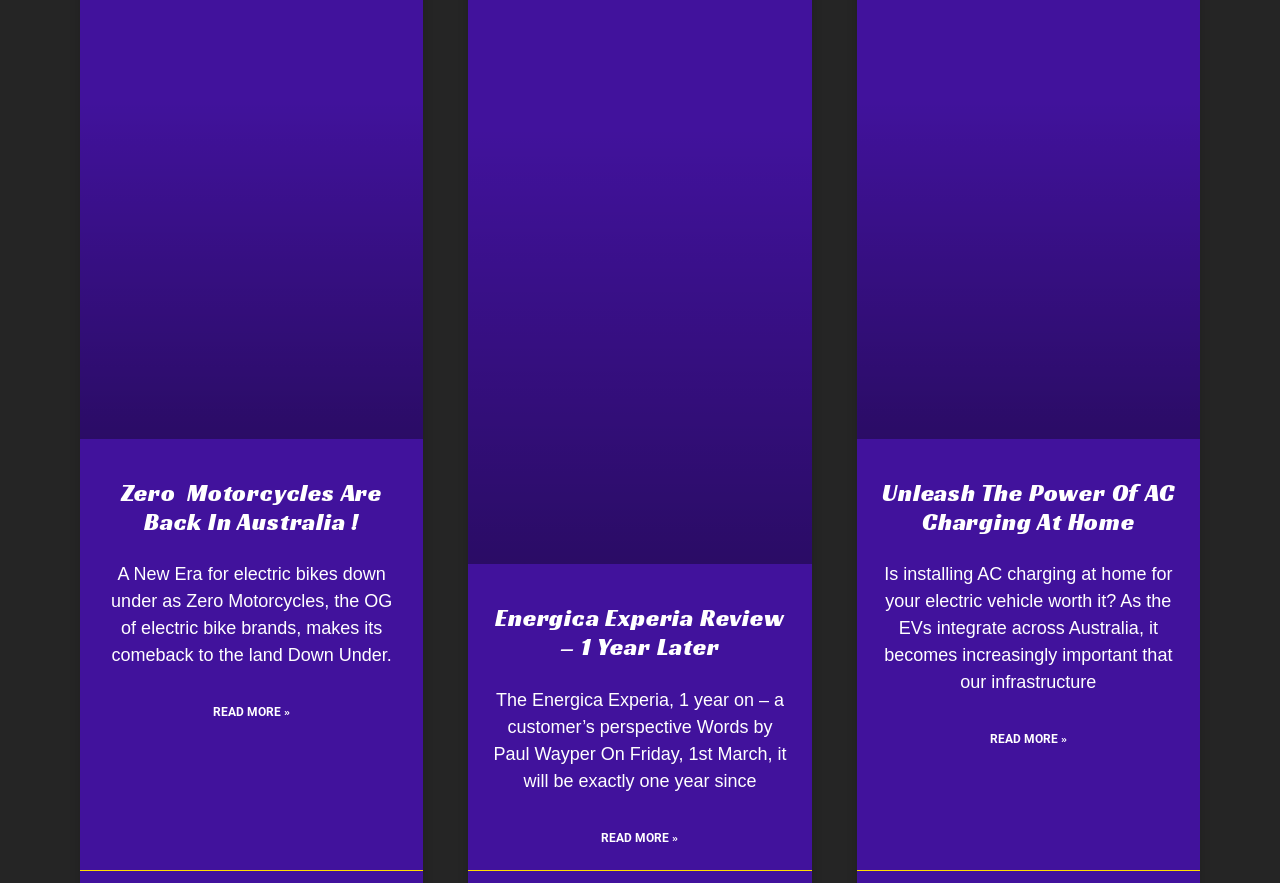Give the bounding box coordinates for the element described as: "Read More »".

[0.167, 0.793, 0.227, 0.82]